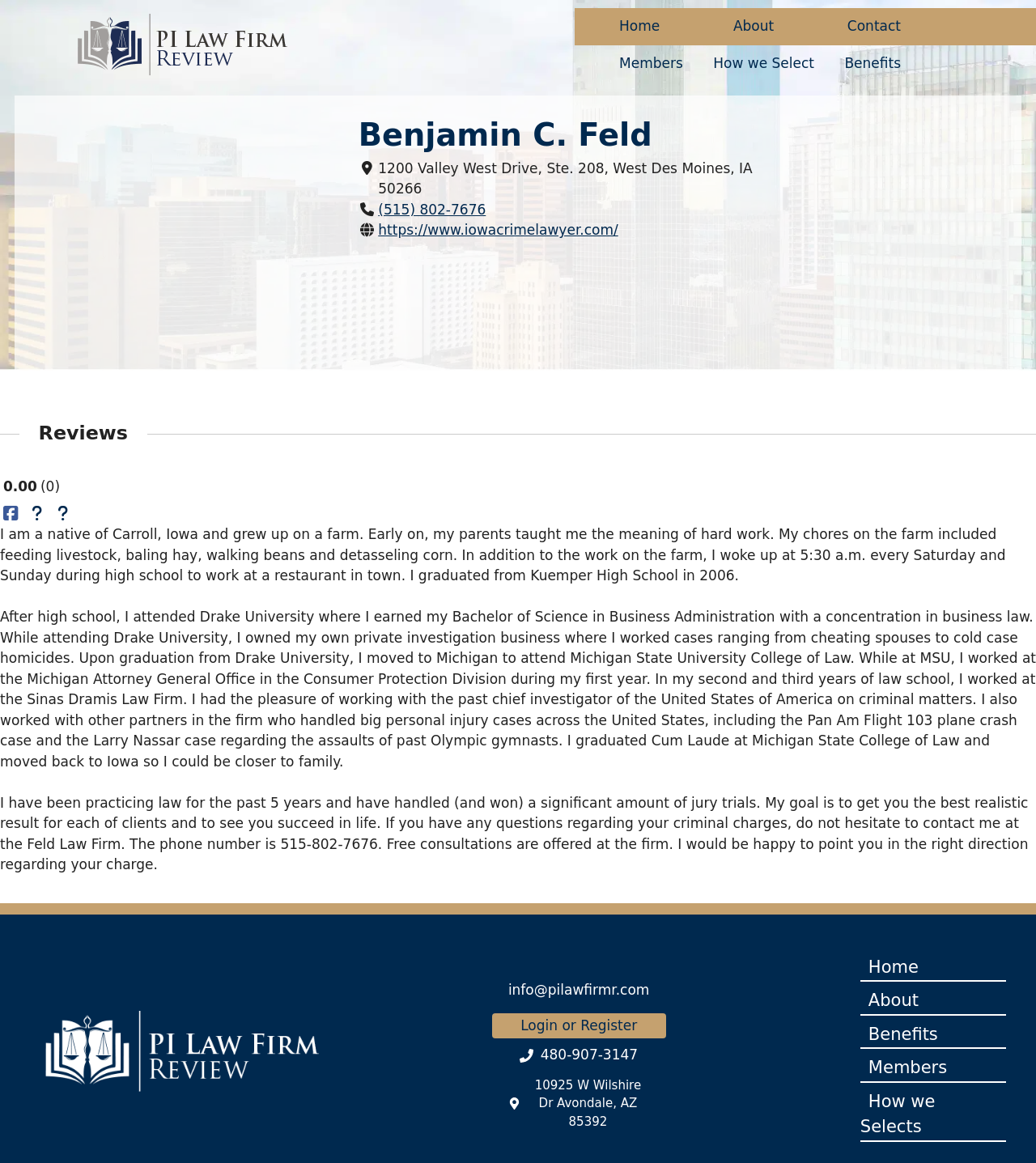Determine the bounding box coordinates of the clickable element to achieve the following action: 'Click the 'About' link at the top menu'. Provide the coordinates as four float values between 0 and 1, formatted as [left, top, right, bottom].

[0.708, 0.014, 0.747, 0.032]